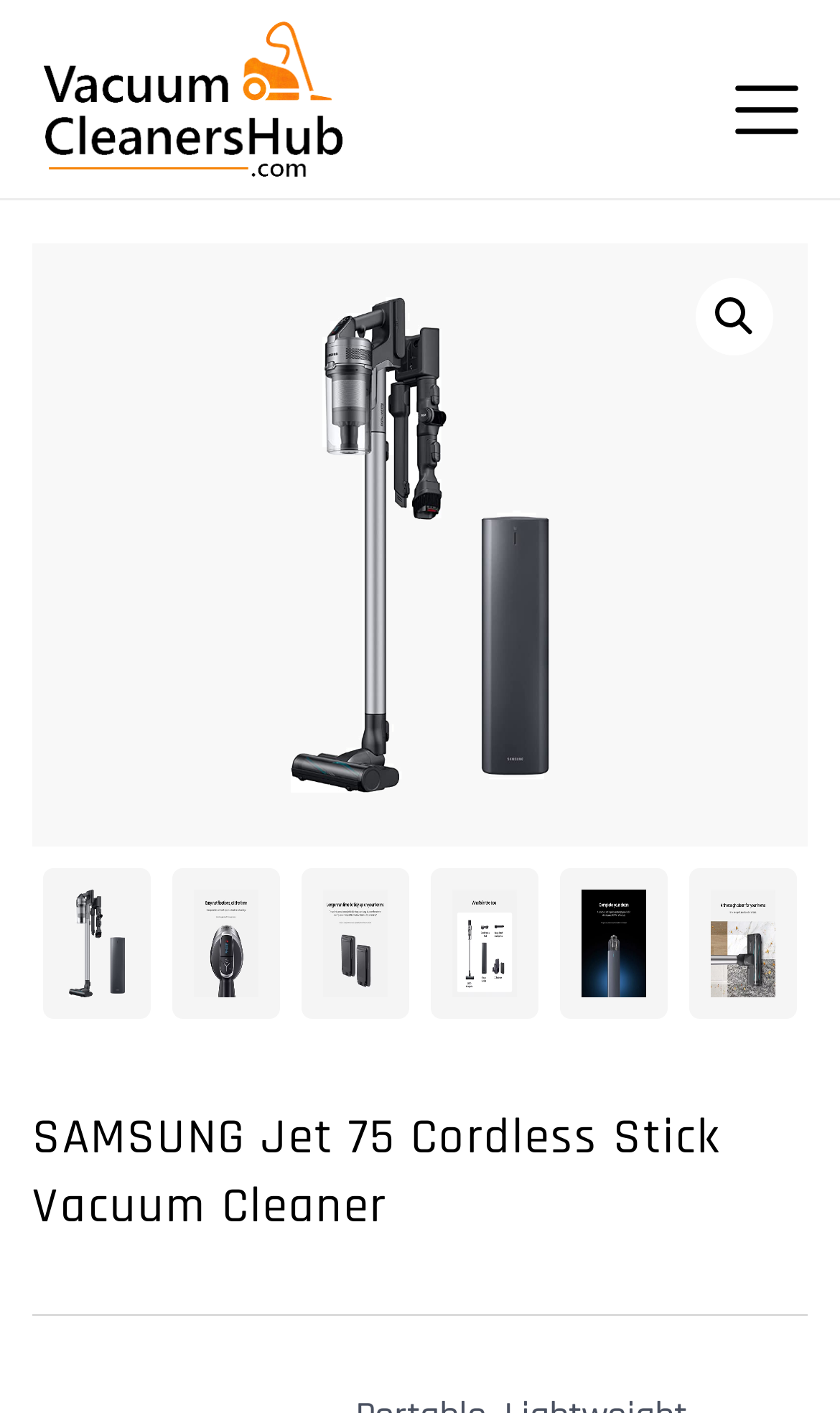Provide the bounding box coordinates for the UI element described in this sentence: "Vacuum Cleaners Hub". The coordinates should be four float values between 0 and 1, i.e., [left, top, right, bottom].

[0.05, 0.13, 0.653, 0.18]